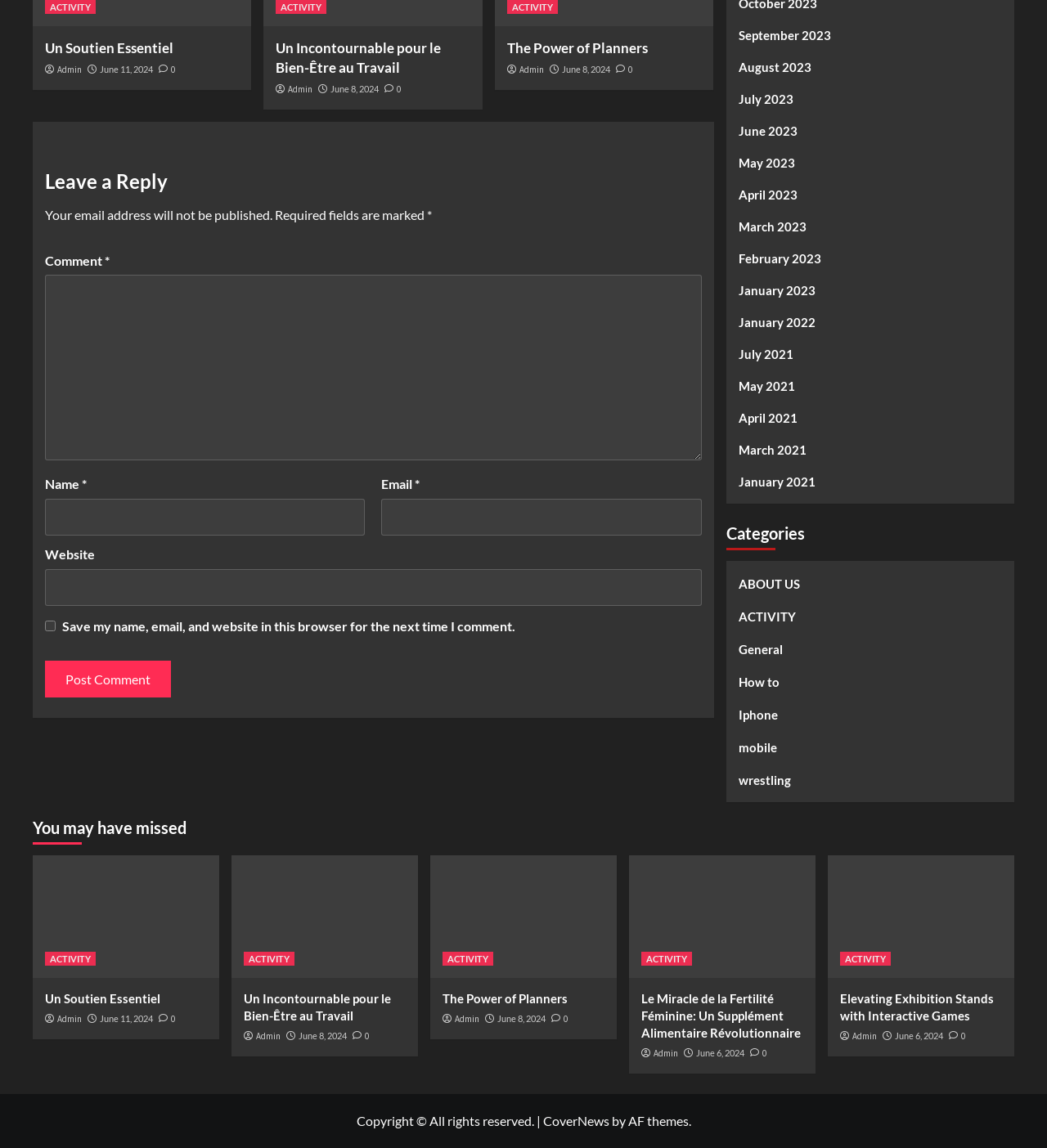Based on the element description June 11, 2024, identify the bounding box of the UI element in the given webpage screenshot. The coordinates should be in the format (top-left x, top-left y, bottom-right x, bottom-right y) and must be between 0 and 1.

[0.095, 0.056, 0.146, 0.065]